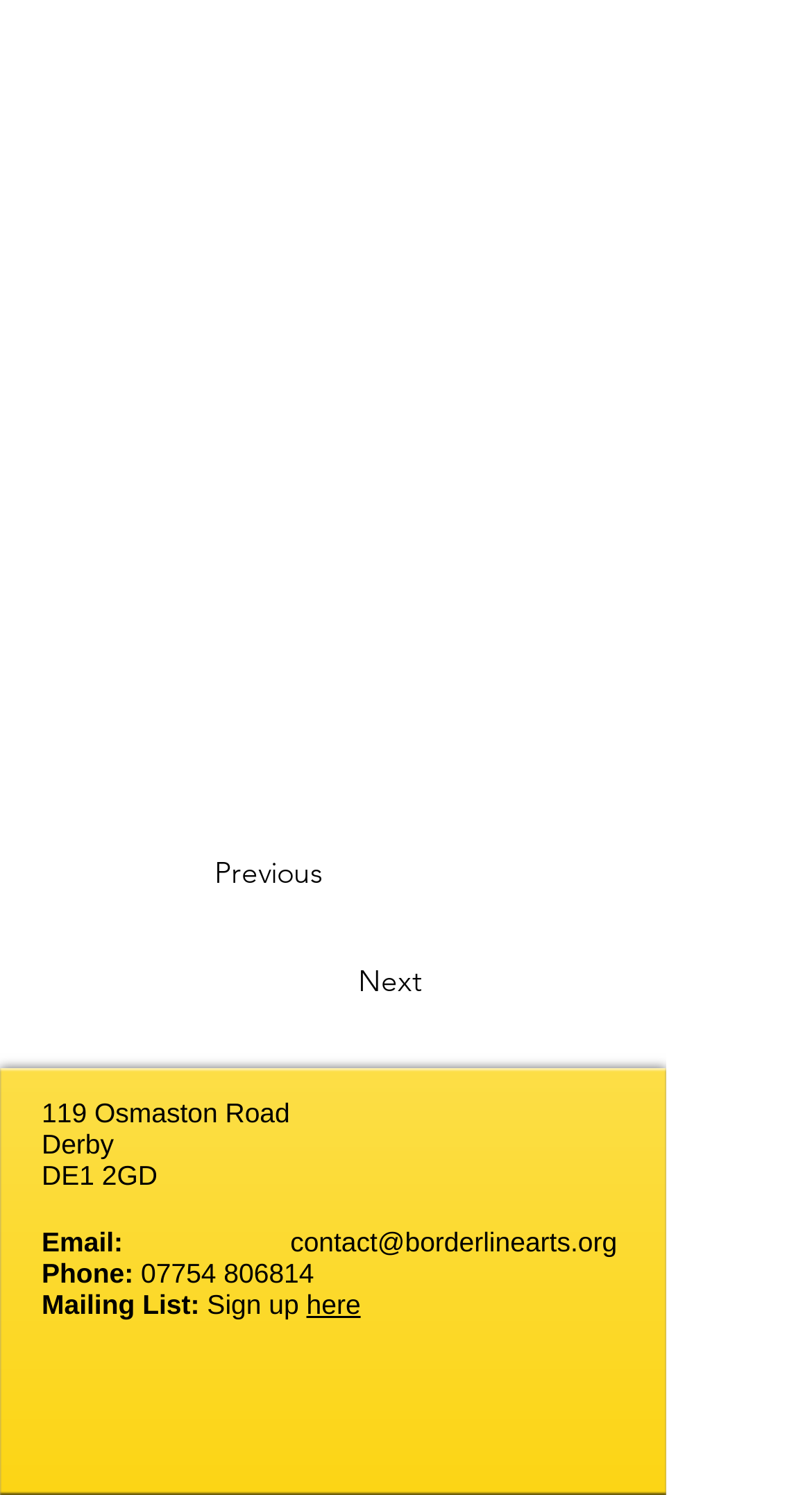What is the phone number of Borderline Arts?
From the image, respond using a single word or phrase.

07754 806814